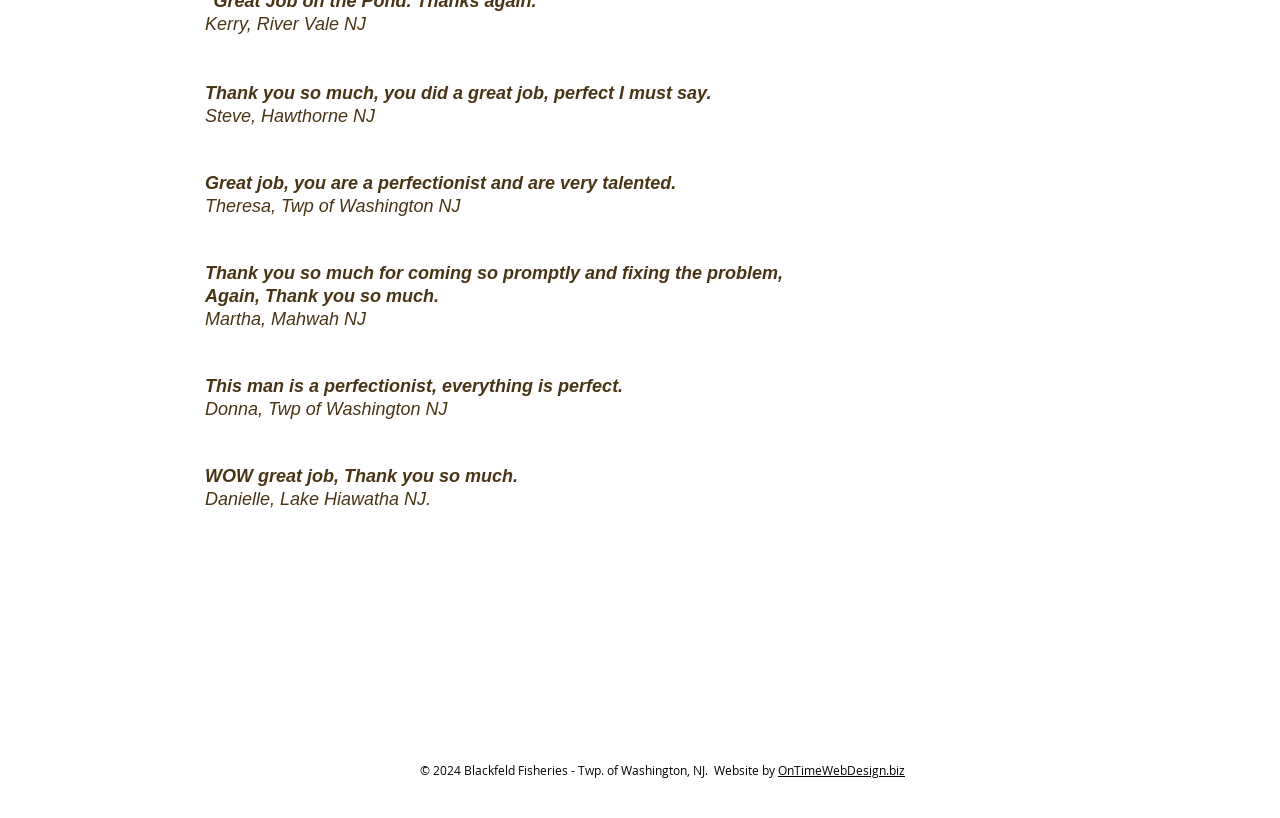What is the profession of the person being praised?
Give a single word or phrase as your answer by examining the image.

Perfectionist